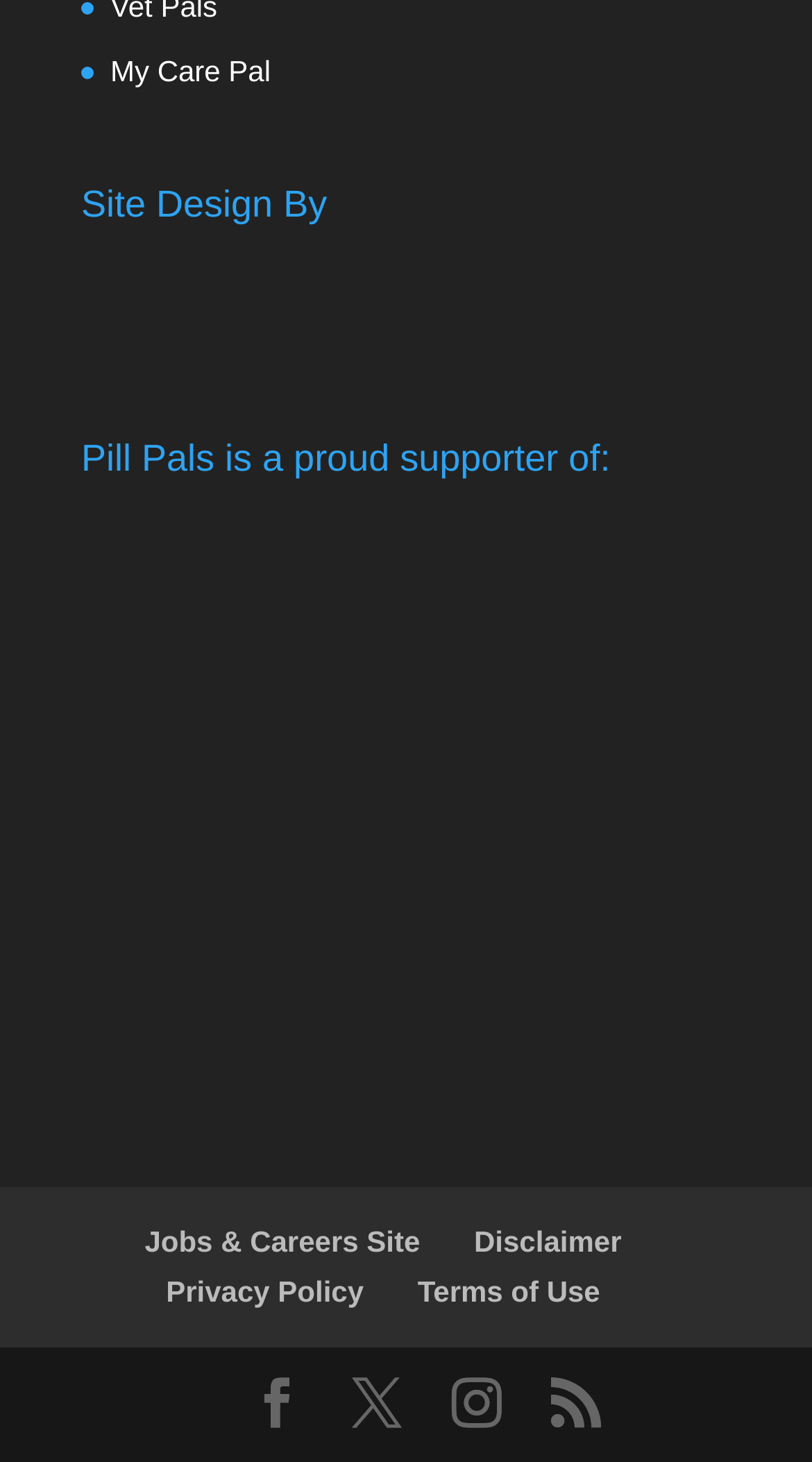Give a one-word or phrase response to the following question: What is the name of the website?

My Care Pal